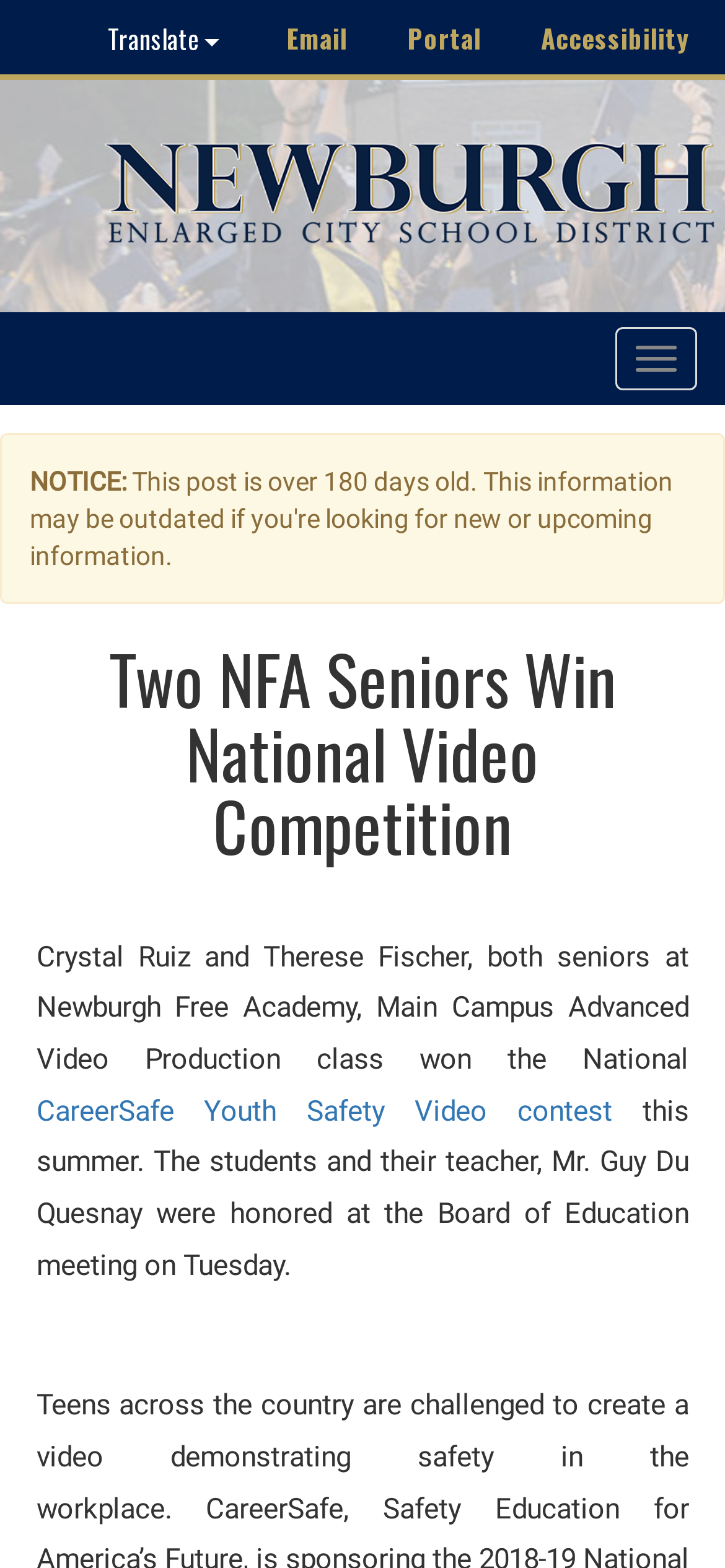What is the name of the teacher mentioned in the article?
Answer with a single word or phrase, using the screenshot for reference.

Mr. Guy Du Quesnay